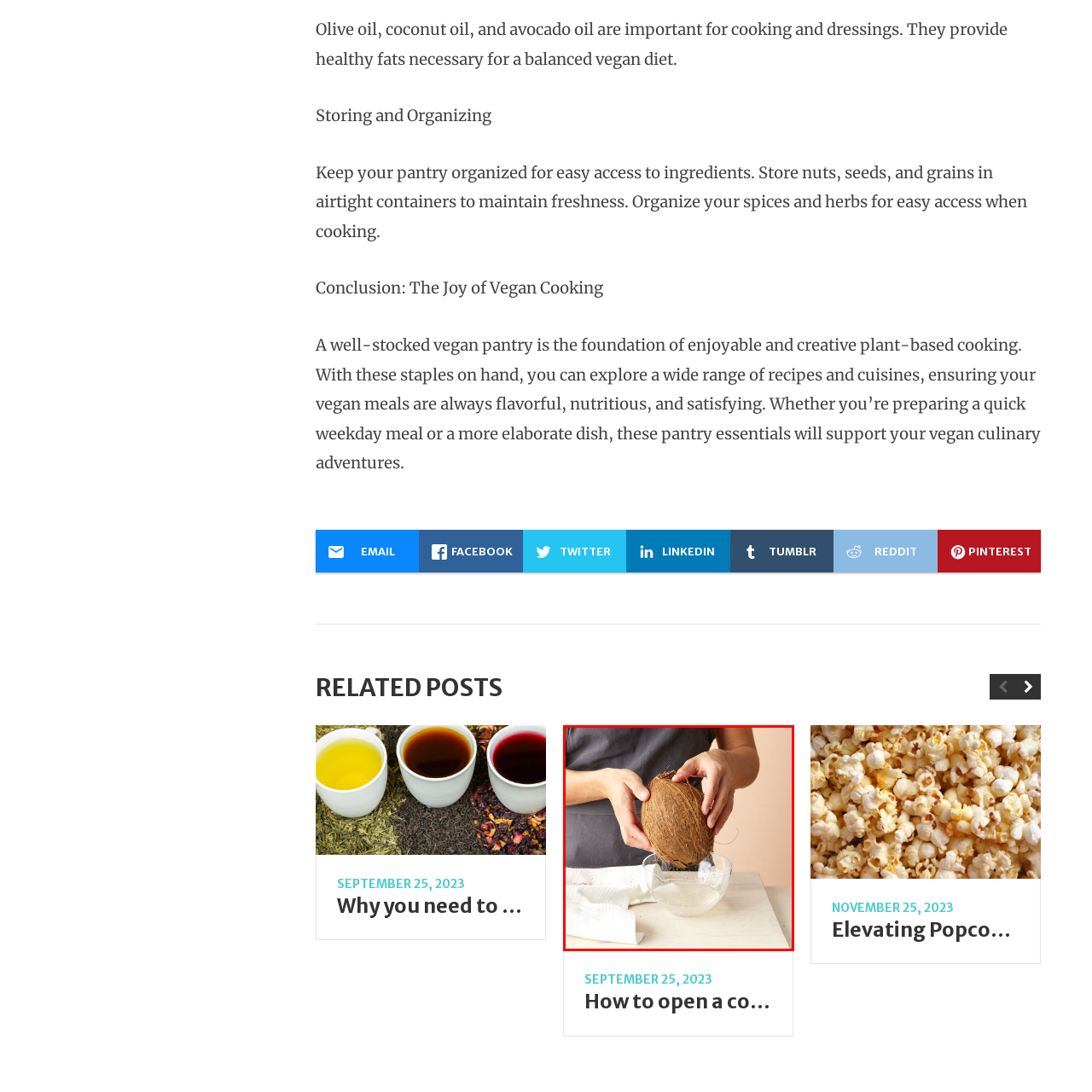Concentrate on the part of the image bordered in red, What is the purpose of the clear bowl? Answer concisely with a word or phrase.

To collect coconut water